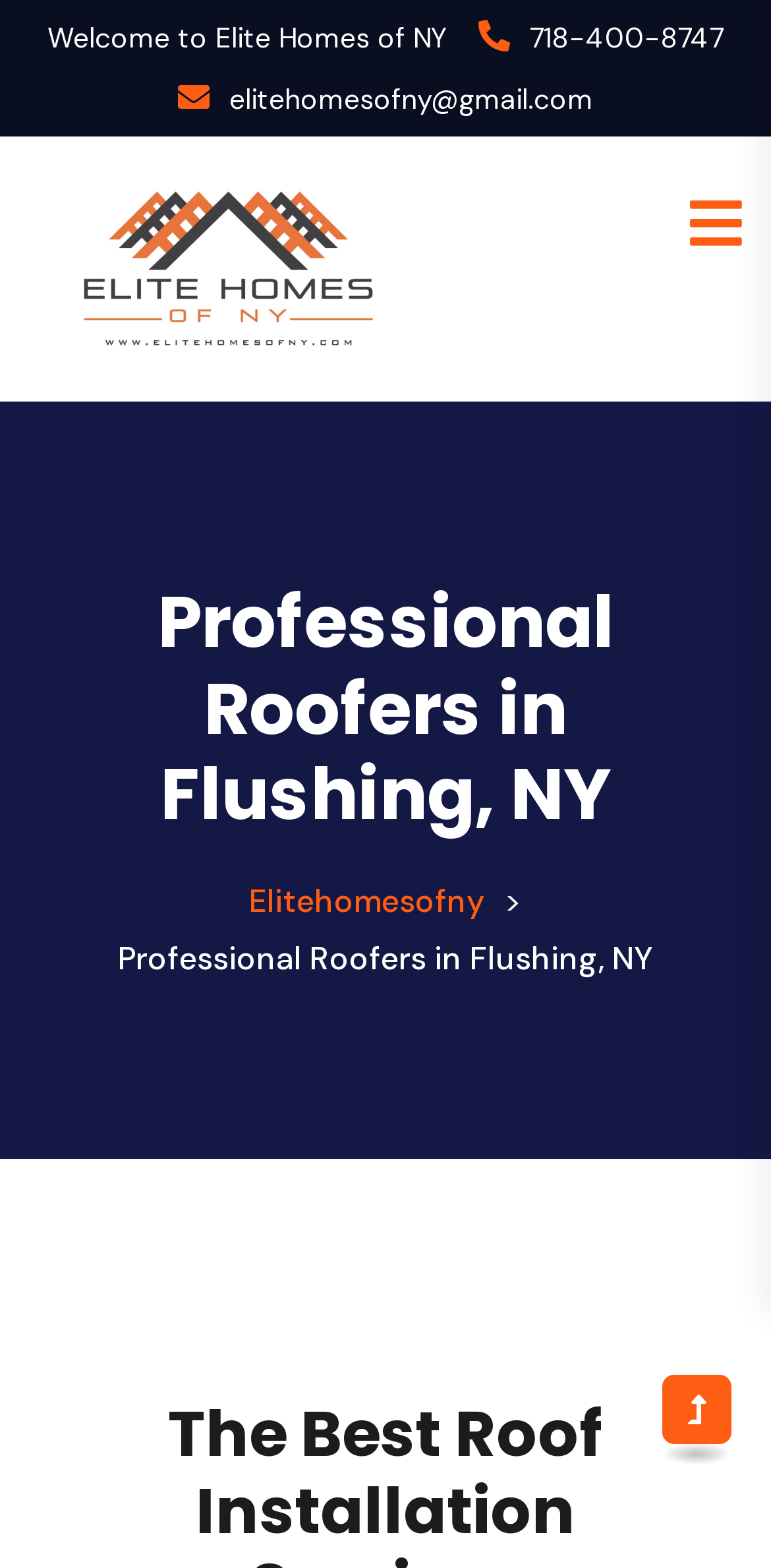Provide a comprehensive caption for the webpage.

The webpage is about Elite Homes of NY, a skilled roofing contractor in Flushing, NY. At the top-left corner, there is a logo image with a link to the homepage. Below the logo, there is a heading that reads "Professional Roofers in Flushing, NY" in a prominent font size. 

To the right of the logo, there is a welcome message that says "Welcome to Elite Homes of NY". Next to the welcome message, there are two links: one for a phone number "718-400-8747" and another for an email address "elitehomesofny@gmail.com". 

Below the welcome message, there is a navigation breadcrumb that shows the current page's location. The breadcrumb starts with a link to the homepage "Elitehomesofny", followed by a ">" symbol, and then the current page's title "Professional Roofers in Flushing, NY". 

At the top-right corner, there is a button with a hamburger icon.